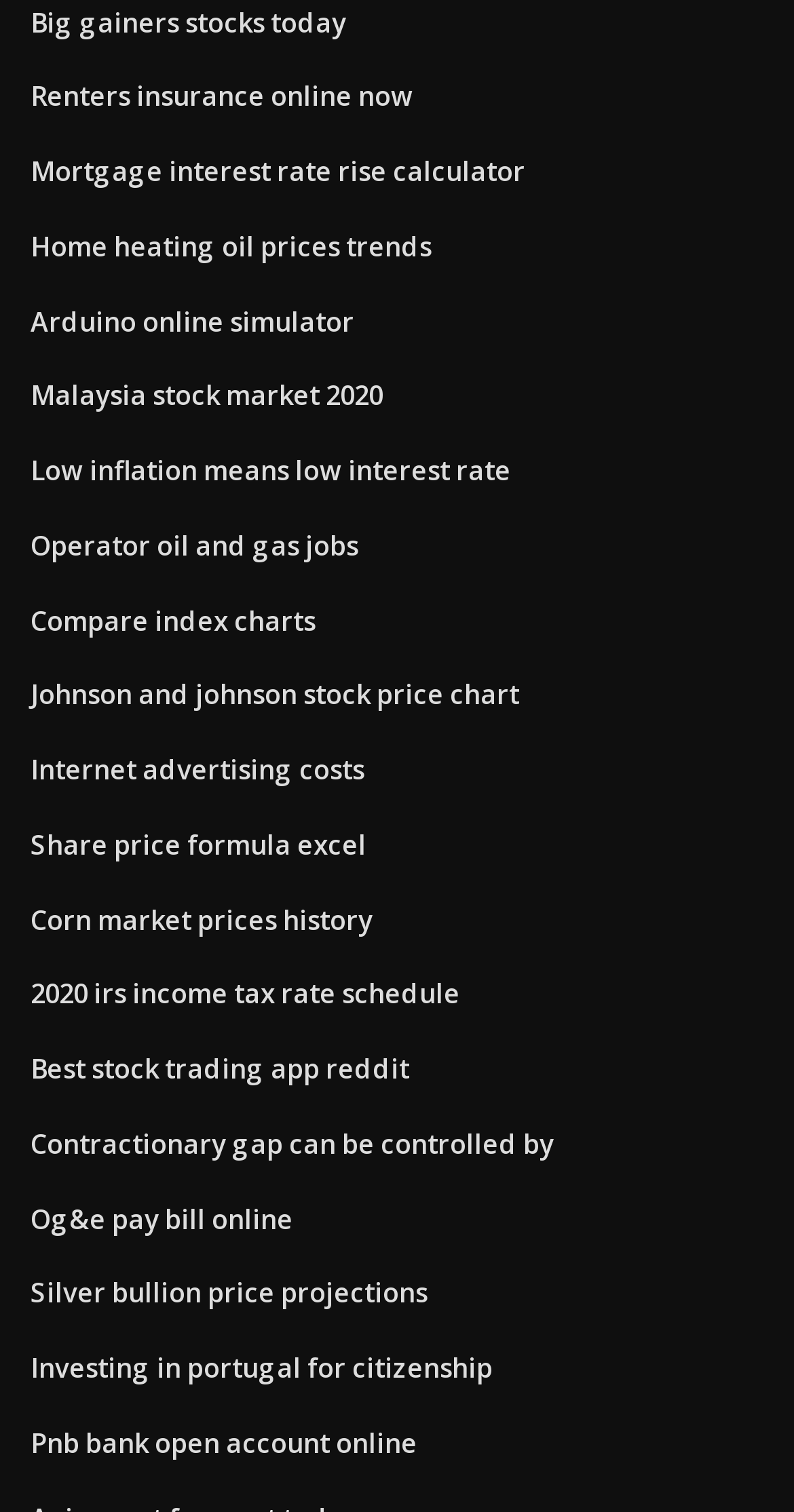Can you pinpoint the bounding box coordinates for the clickable element required for this instruction: "Get renters insurance online now"? The coordinates should be four float numbers between 0 and 1, i.e., [left, top, right, bottom].

[0.038, 0.052, 0.521, 0.076]